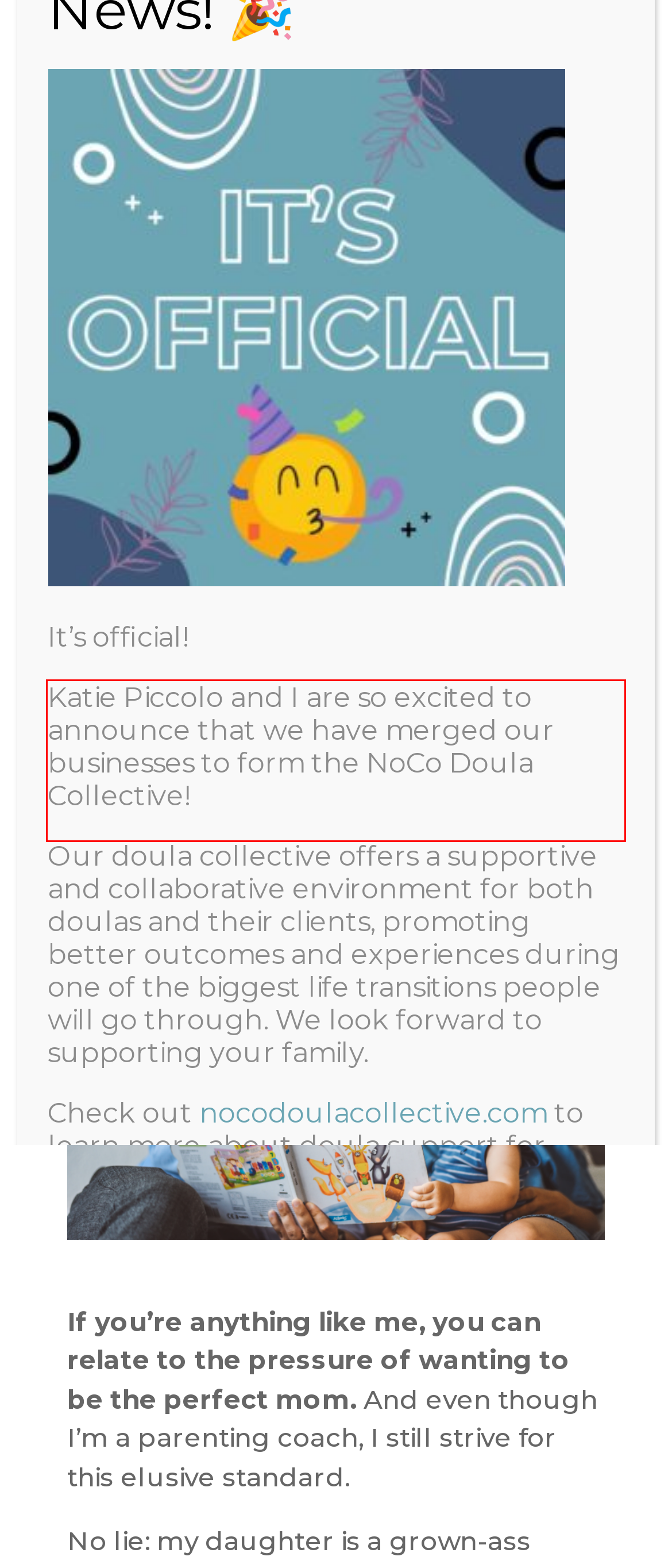Please perform OCR on the text content within the red bounding box that is highlighted in the provided webpage screenshot.

Katie Piccolo and I are so excited to announce that we have merged our businesses to form the NoCo Doula Collective!